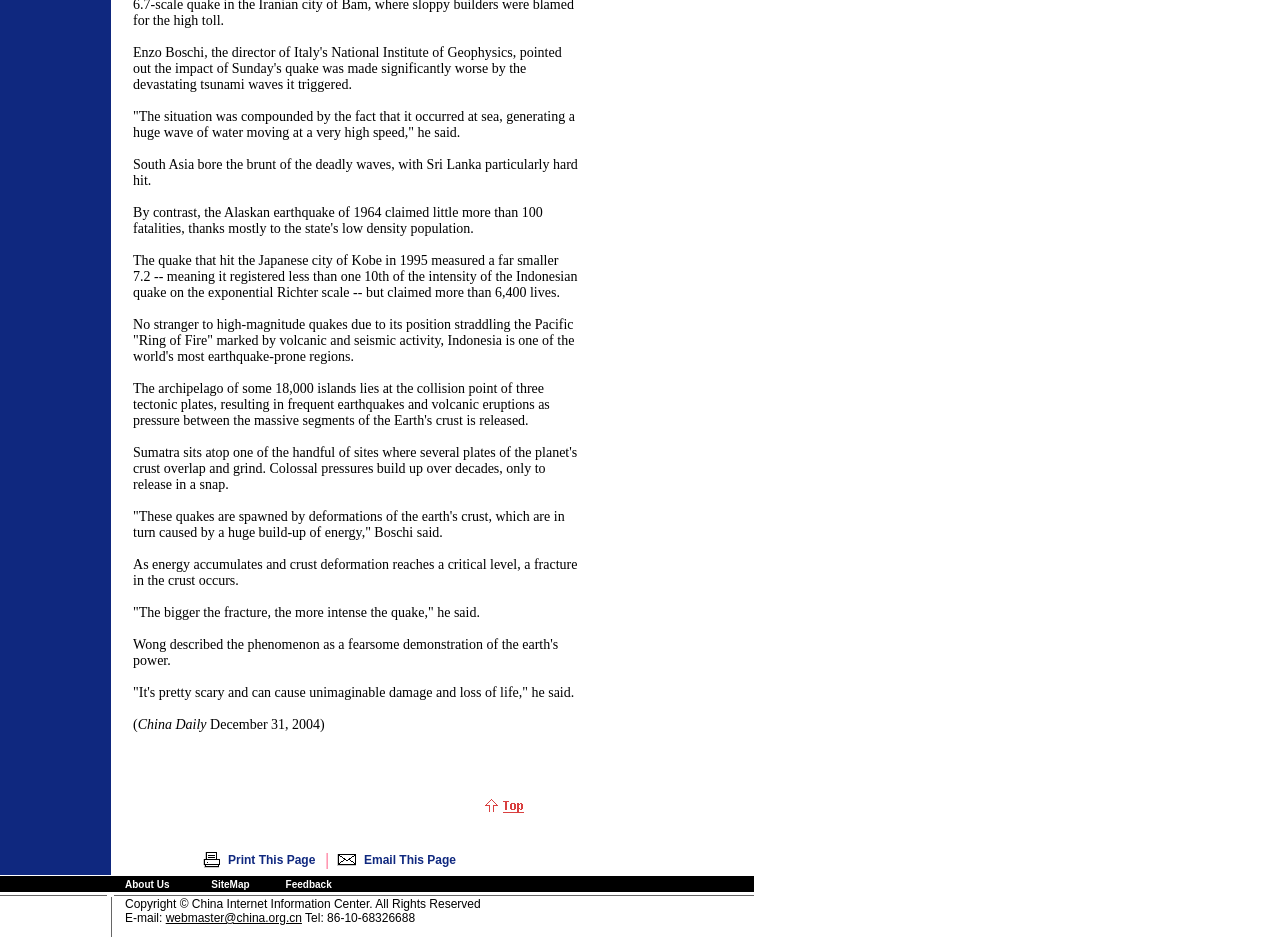What is the function of the 'Email This Page' link?
From the screenshot, supply a one-word or short-phrase answer.

To email the page